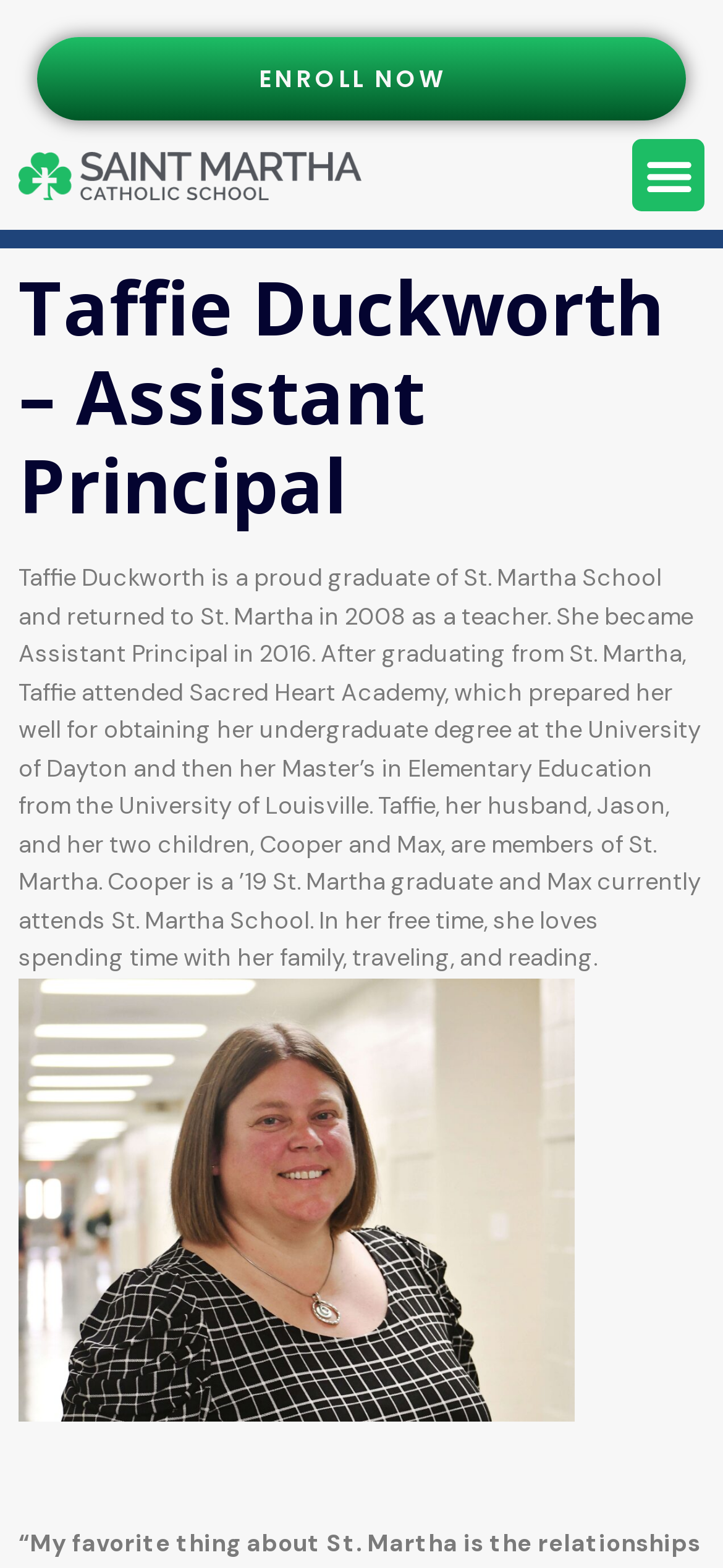Please extract and provide the main headline of the webpage.

Taffie Duckworth – Assistant Principal